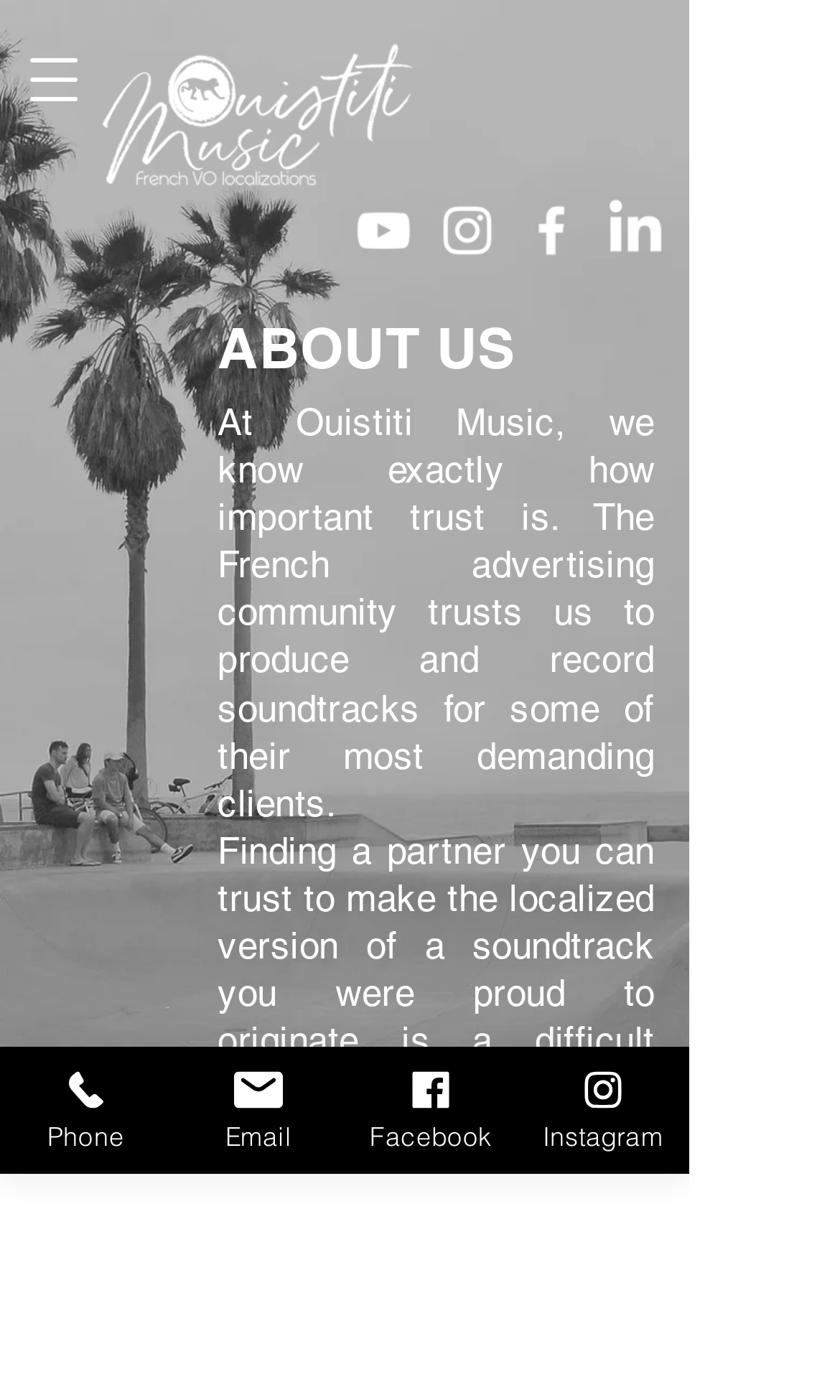Provide a short answer to the following question with just one word or phrase: What is the social media platform with a logo at the top right?

YouTube